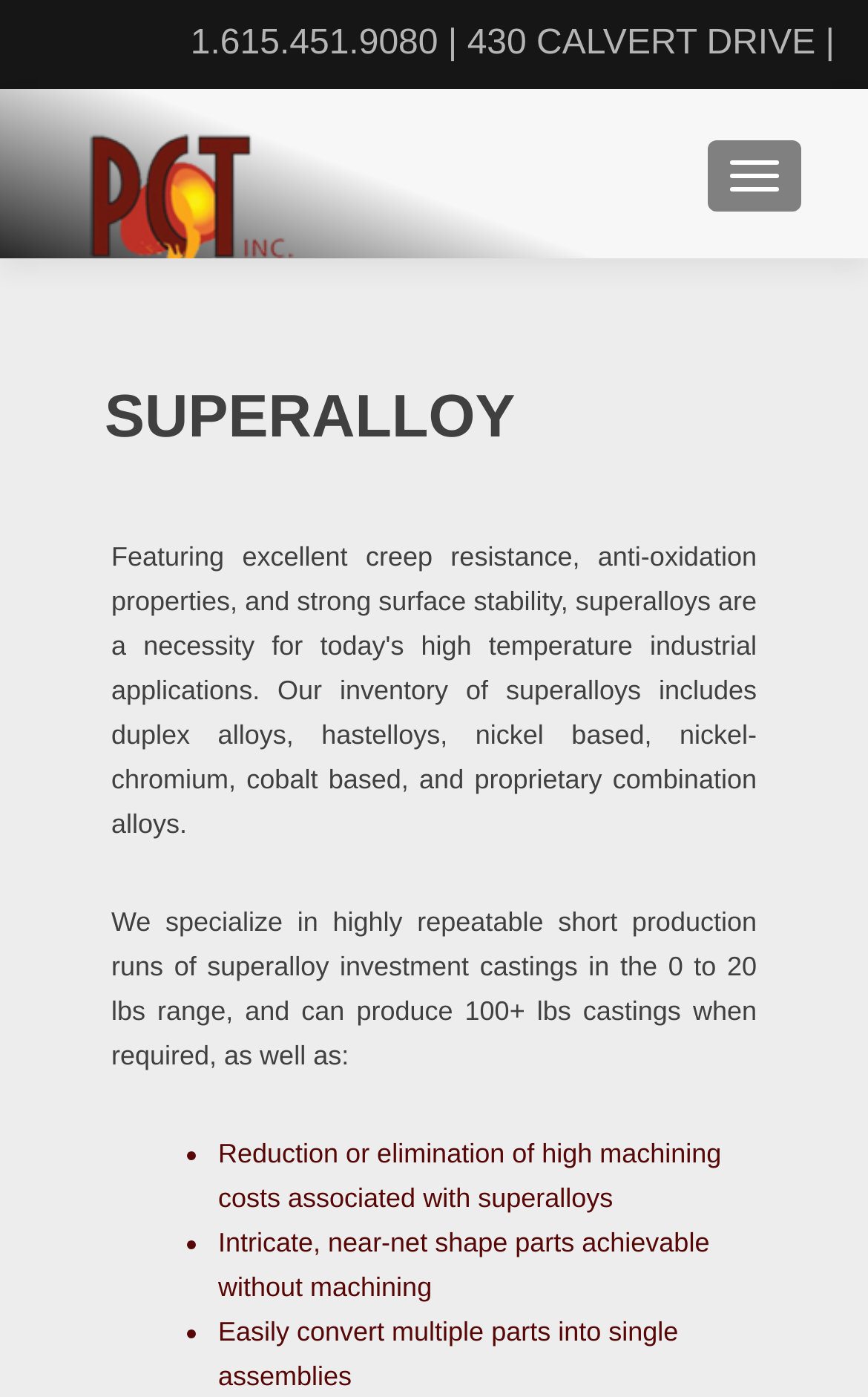Please provide the bounding box coordinates in the format (top-left x, top-left y, bottom-right x, bottom-right y). Remember, all values are floating point numbers between 0 and 1. What is the bounding box coordinate of the region described as: Menu

[0.815, 0.1, 0.923, 0.151]